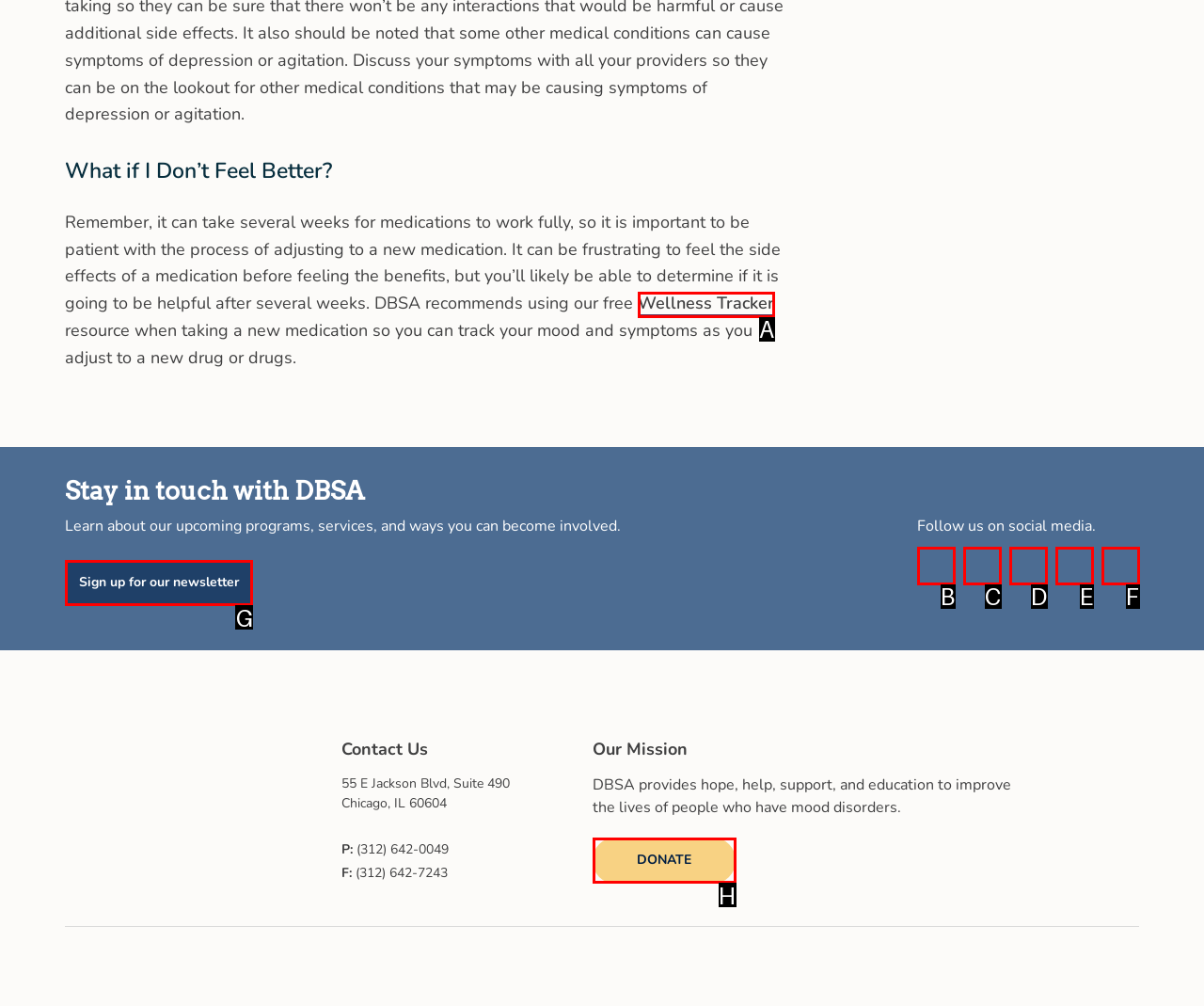To execute the task: Sign up for our newsletter, which one of the highlighted HTML elements should be clicked? Answer with the option's letter from the choices provided.

G